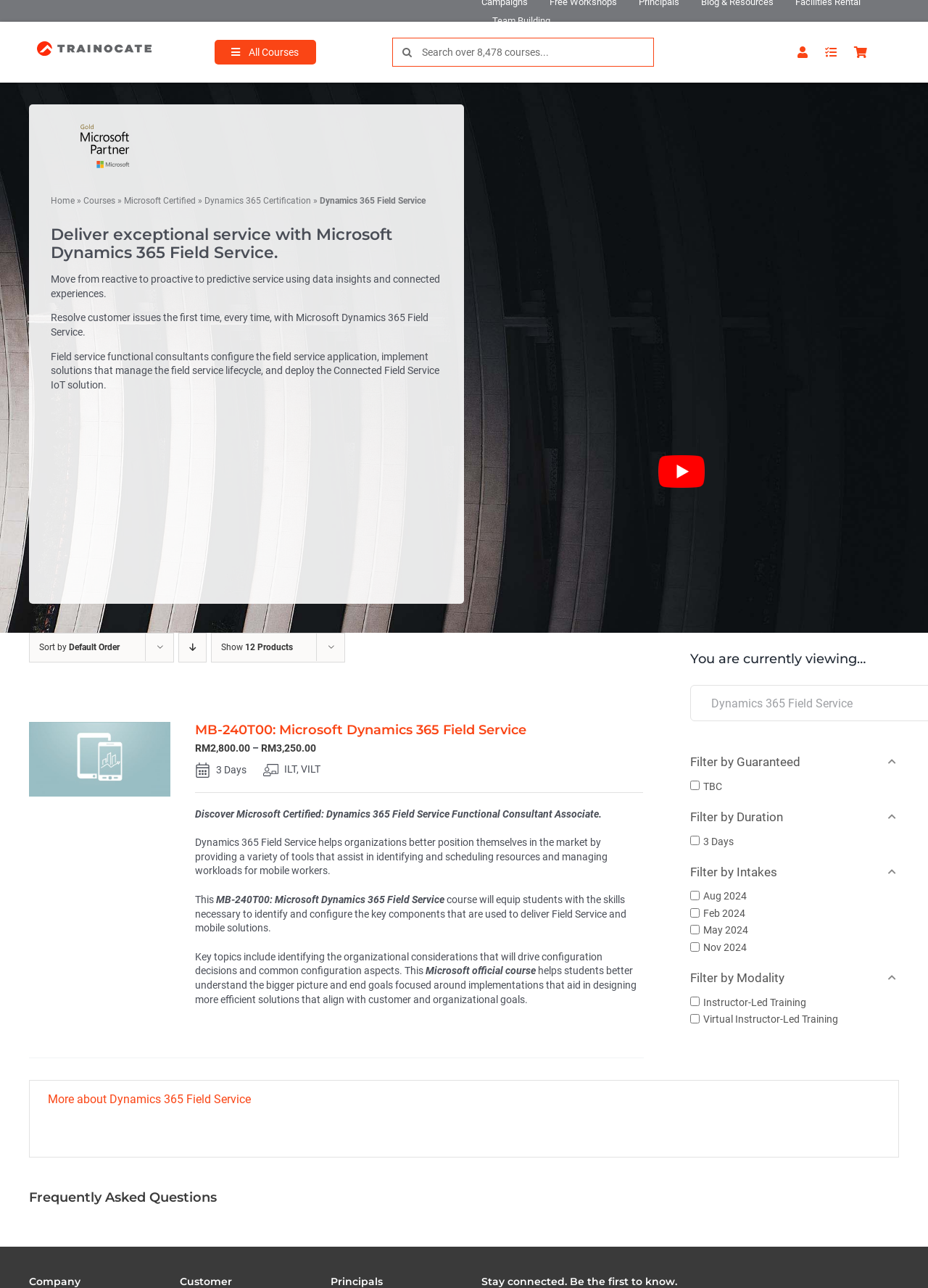Bounding box coordinates are specified in the format (top-left x, top-left y, bottom-right x, bottom-right y). All values are floating point numbers bounded between 0 and 1. Please provide the bounding box coordinate of the region this sentence describes: Home

[0.055, 0.152, 0.08, 0.16]